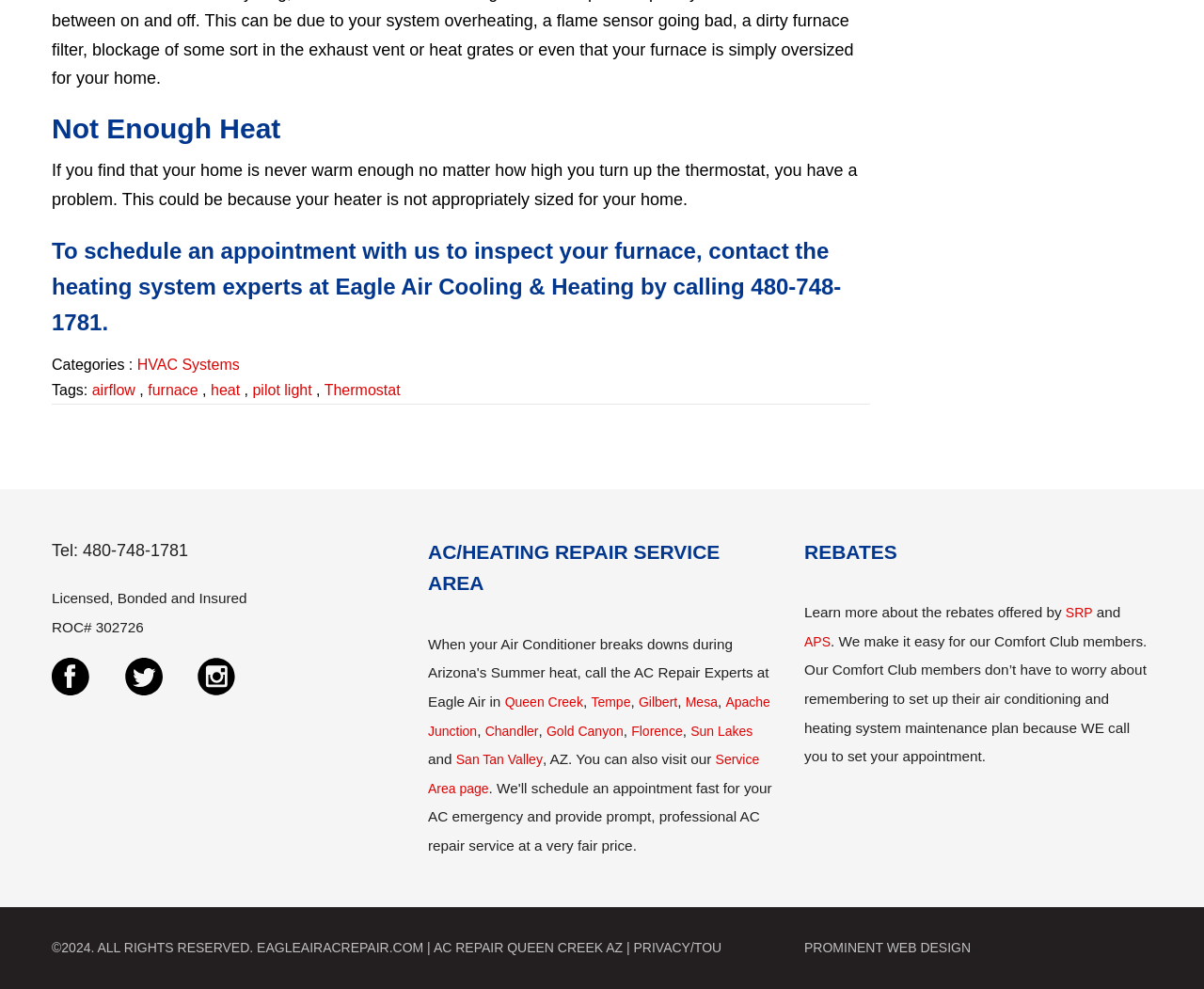Find the bounding box coordinates of the element you need to click on to perform this action: 'Go to Eagle Air Cooling & Heating's website'. The coordinates should be represented by four float values between 0 and 1, in the format [left, top, right, bottom].

[0.213, 0.95, 0.352, 0.965]